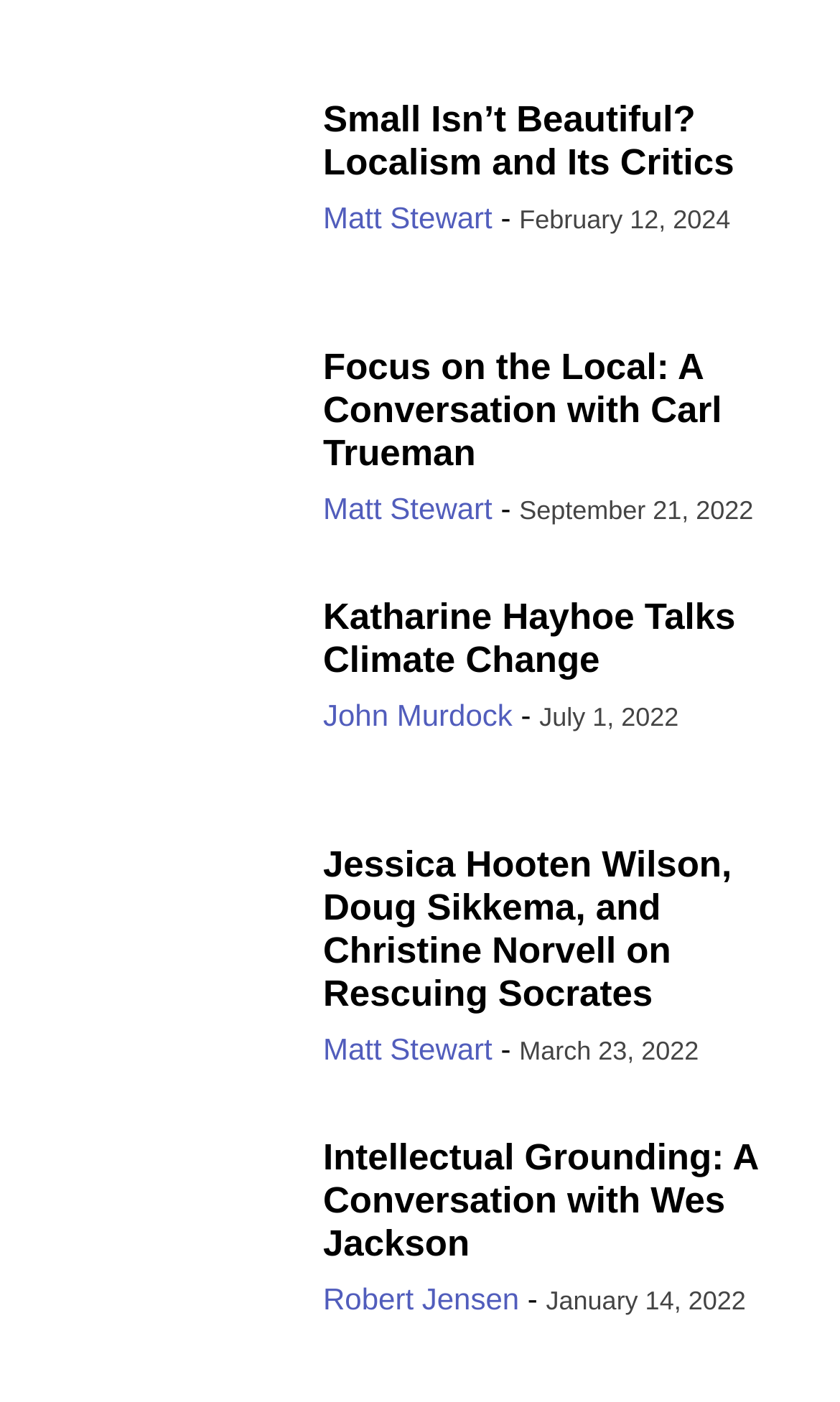Who is the author of the second article?
Refer to the image and offer an in-depth and detailed answer to the question.

The author of the second article can be found by looking at the link element below the heading element of the second article, which is 'Matt Stewart'.